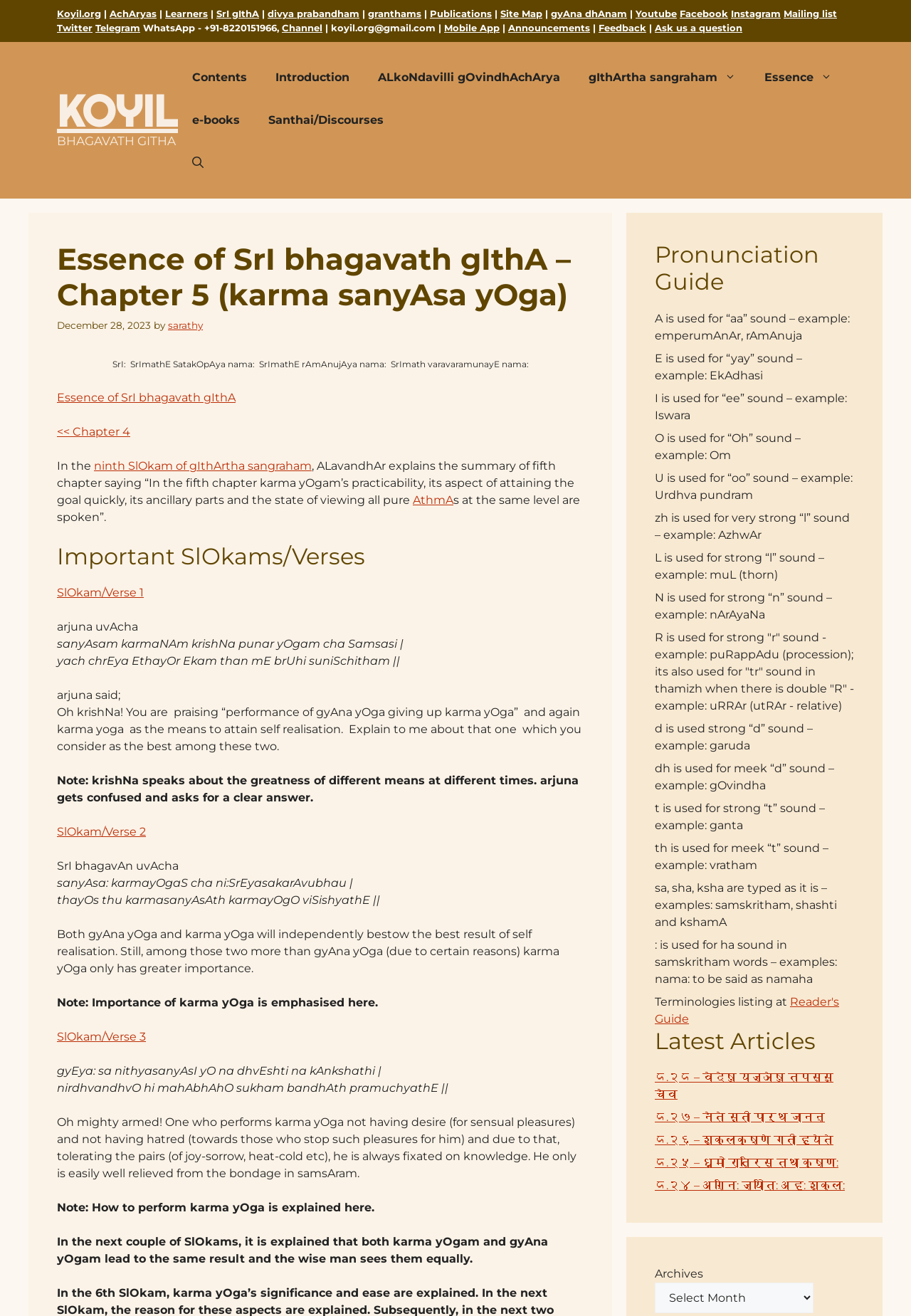What is the main title displayed on this webpage?

Essence of SrI bhagavath gIthA – Chapter 5 (karma sanyAsa yOga)